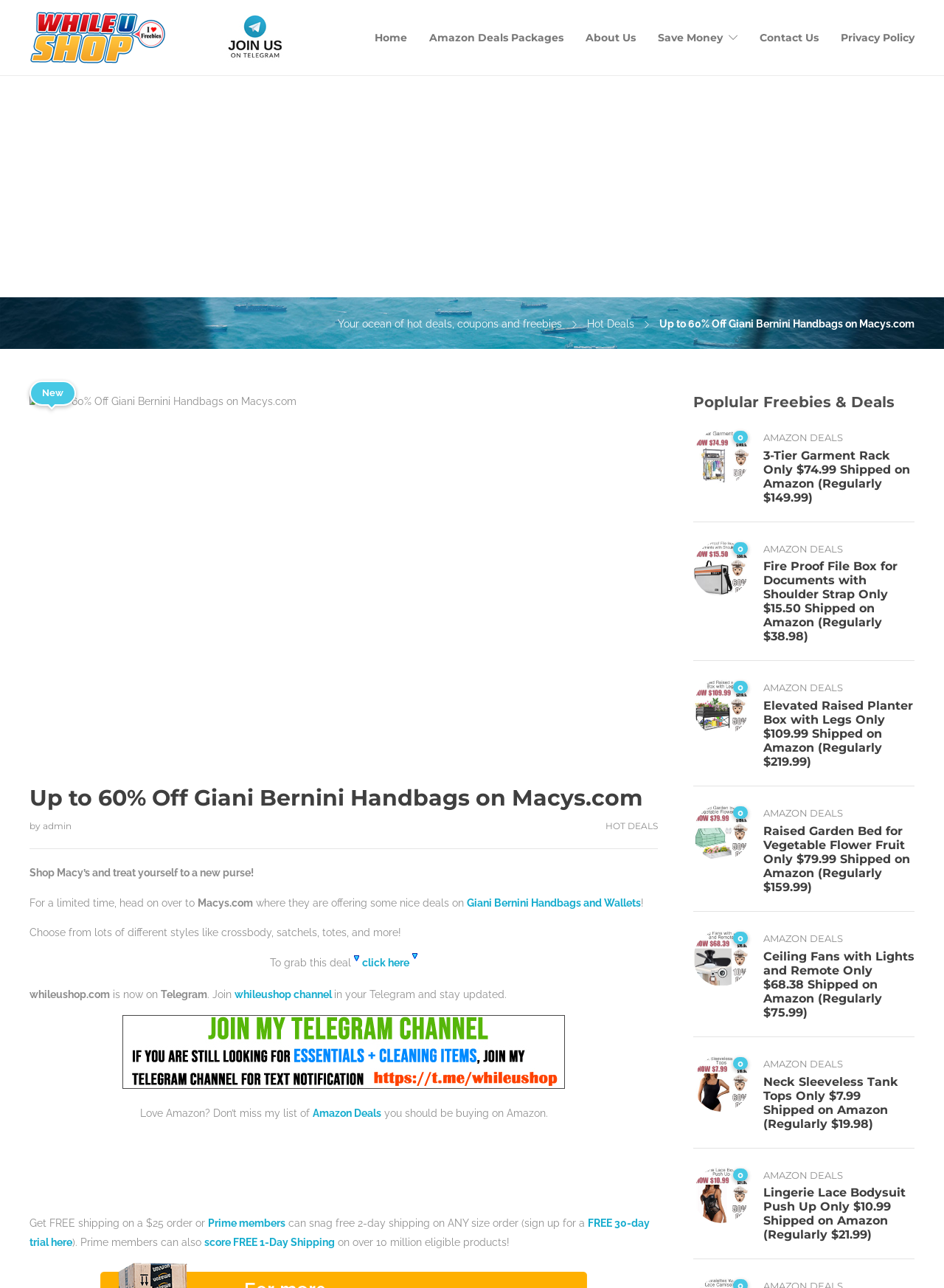Determine the bounding box coordinates of the clickable element to achieve the following action: 'Click on 'whileushop channel''. Provide the coordinates as four float values between 0 and 1, formatted as [left, top, right, bottom].

[0.248, 0.767, 0.352, 0.777]